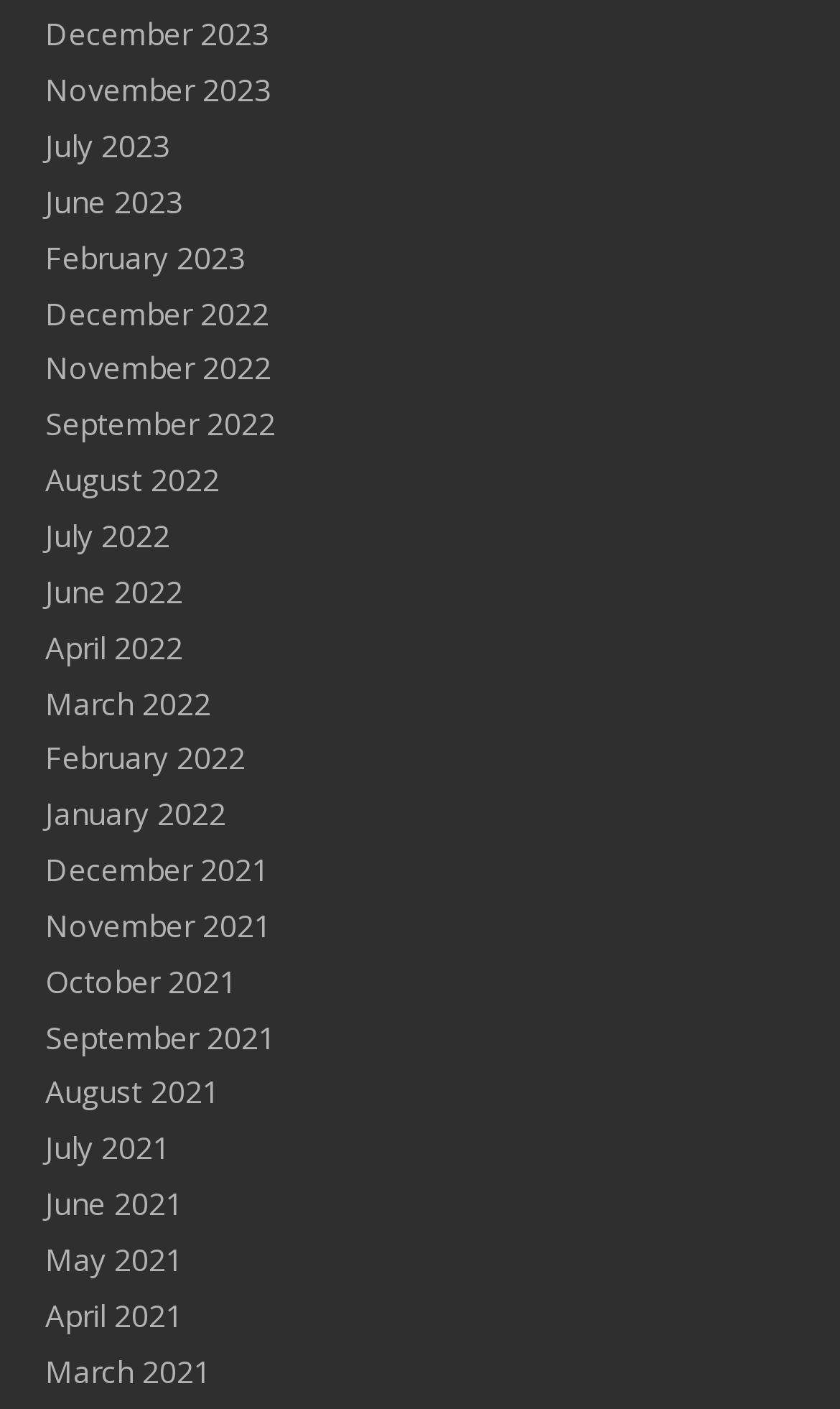Refer to the image and provide a thorough answer to this question:
What is the latest month listed?

I examined the links on the webpage and found that the latest month listed is December 2023, which is located at the top of the list.